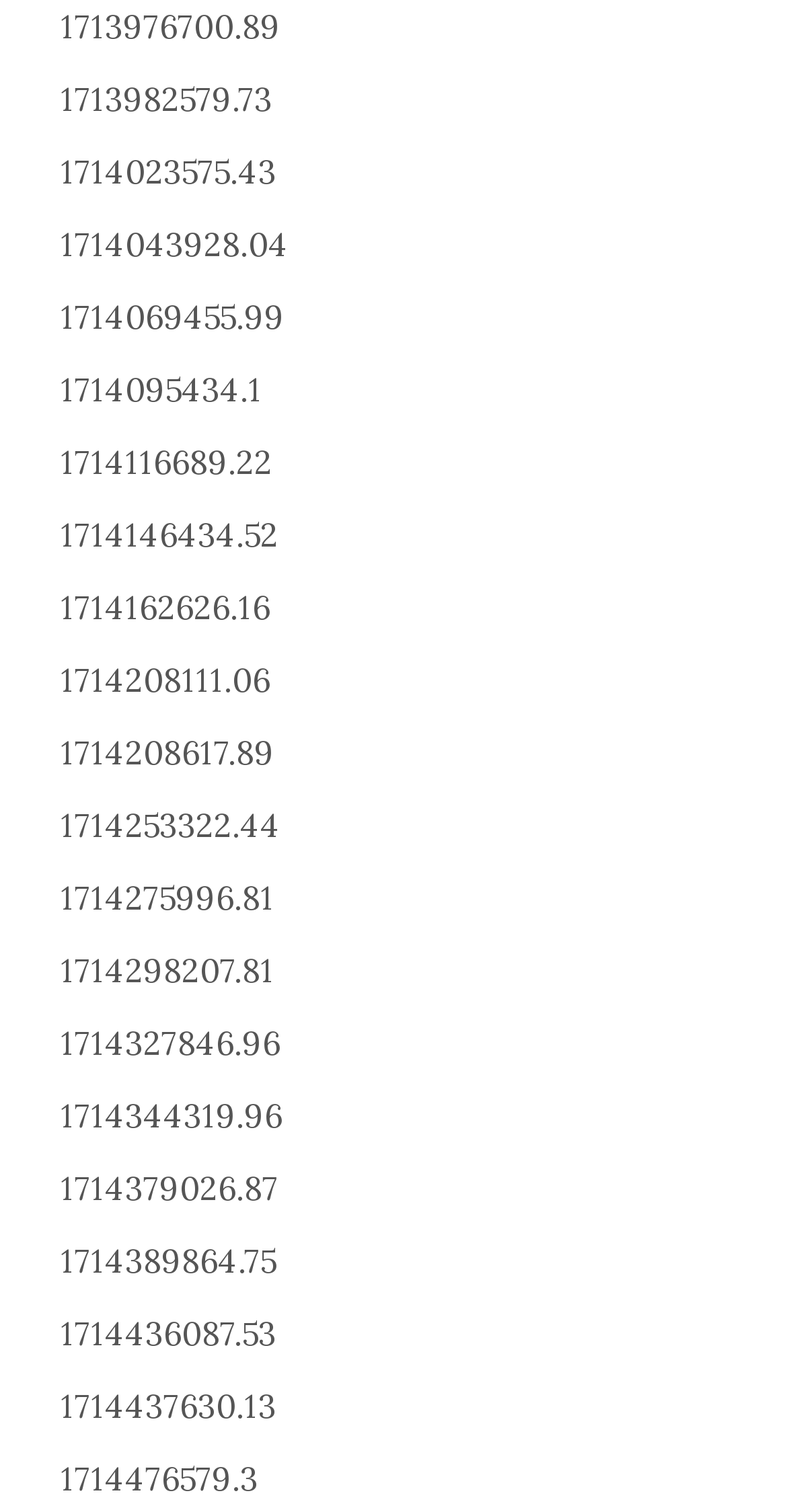Please specify the bounding box coordinates of the area that should be clicked to accomplish the following instruction: "follow the third link". The coordinates should consist of four float numbers between 0 and 1, i.e., [left, top, right, bottom].

[0.077, 0.1, 0.351, 0.127]